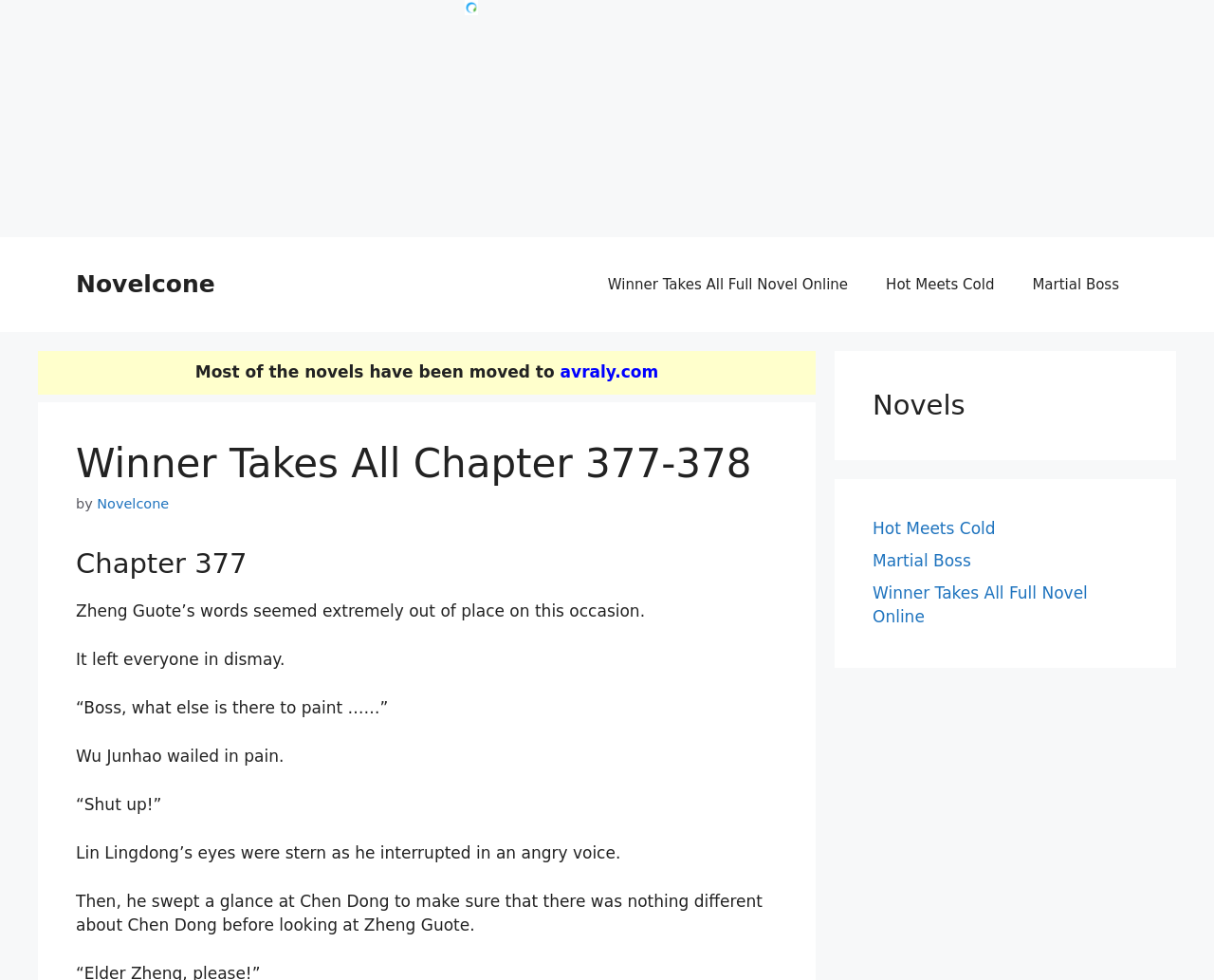Find and indicate the bounding box coordinates of the region you should select to follow the given instruction: "Access 'Winner Takes All Full Novel Online'".

[0.485, 0.261, 0.714, 0.319]